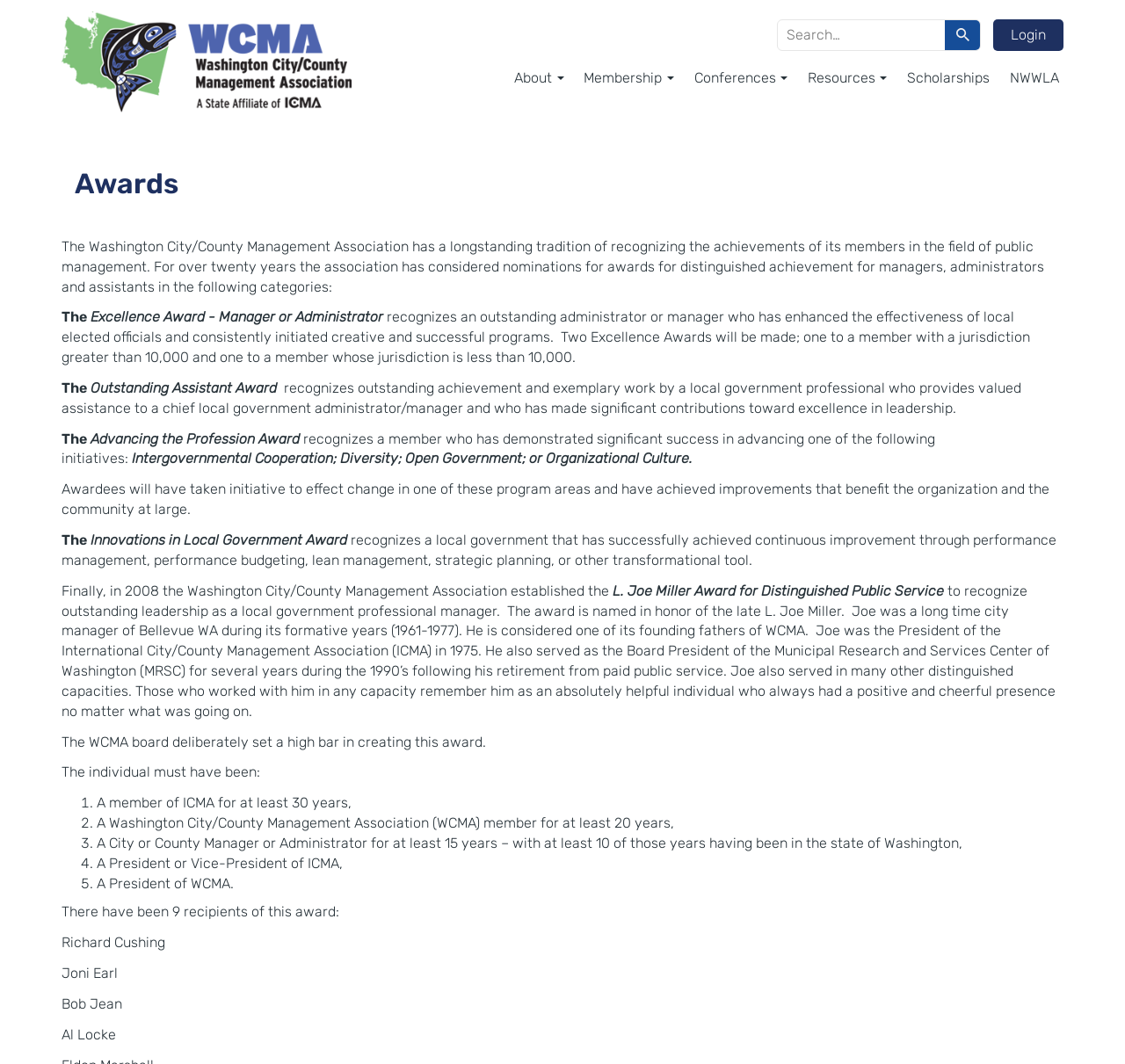Given the element description: "name="sa" value="Submit"", predict the bounding box coordinates of this UI element. The coordinates must be four float numbers between 0 and 1, given as [left, top, right, bottom].

[0.84, 0.019, 0.871, 0.047]